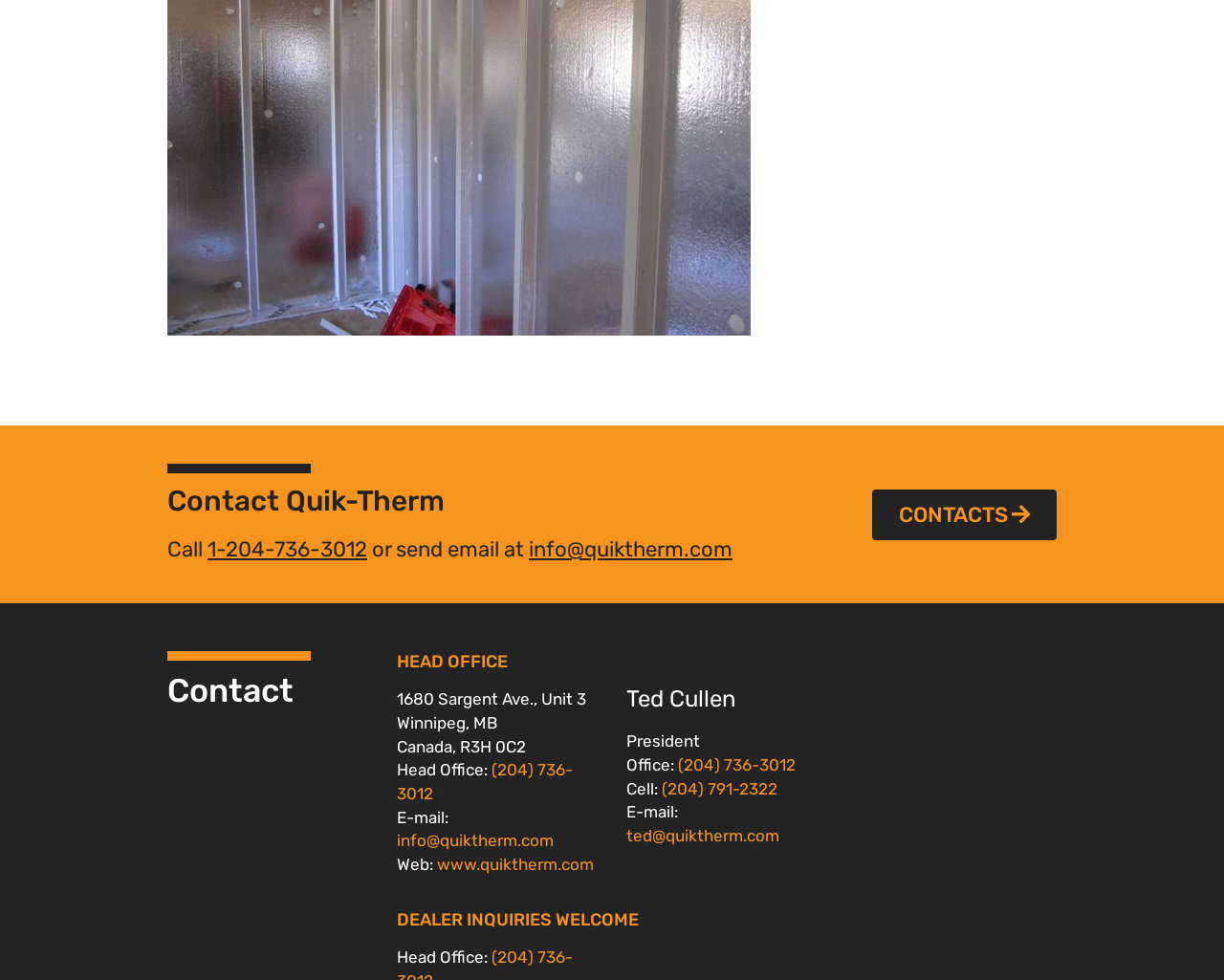Find the bounding box coordinates for the UI element whose description is: "info@quiktherm.com". The coordinates should be four float numbers between 0 and 1, in the format [left, top, right, bottom].

[0.432, 0.547, 0.598, 0.574]